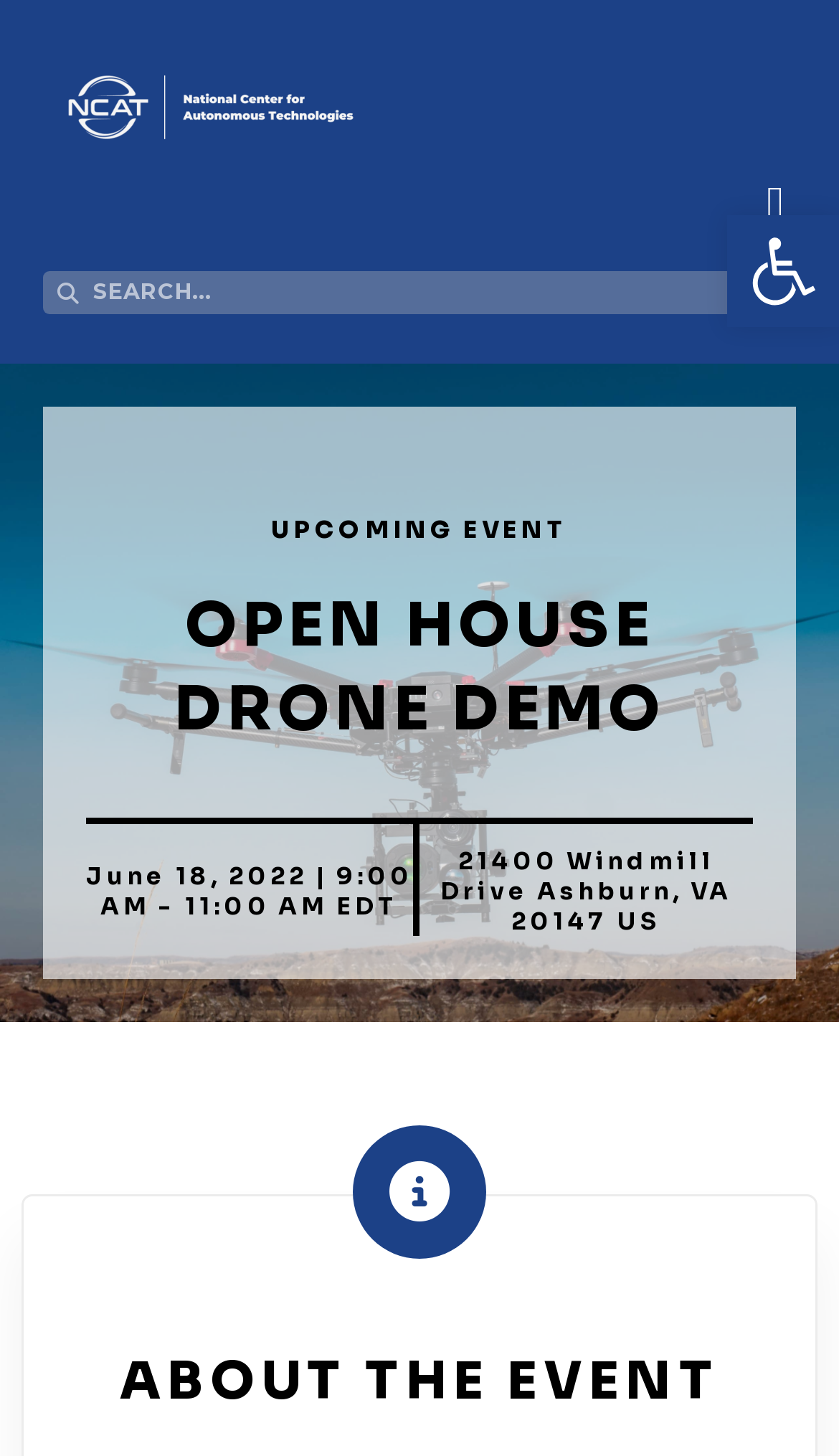Locate the UI element described by Menu in the provided webpage screenshot. Return the bounding box coordinates in the format (top-left x, top-left y, bottom-right x, bottom-right y), ensuring all values are between 0 and 1.

[0.9, 0.117, 0.949, 0.165]